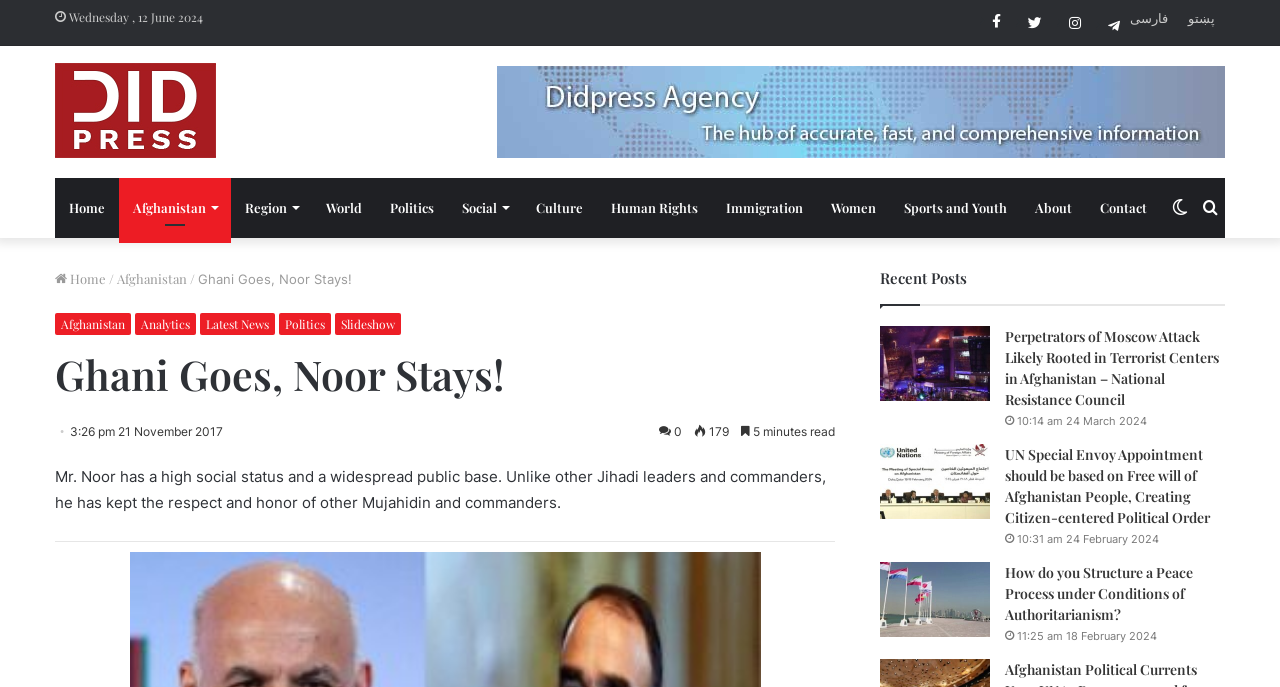Please indicate the bounding box coordinates of the element's region to be clicked to achieve the instruction: "Switch skin". Provide the coordinates as four float numbers between 0 and 1, i.e., [left, top, right, bottom].

[0.91, 0.259, 0.934, 0.346]